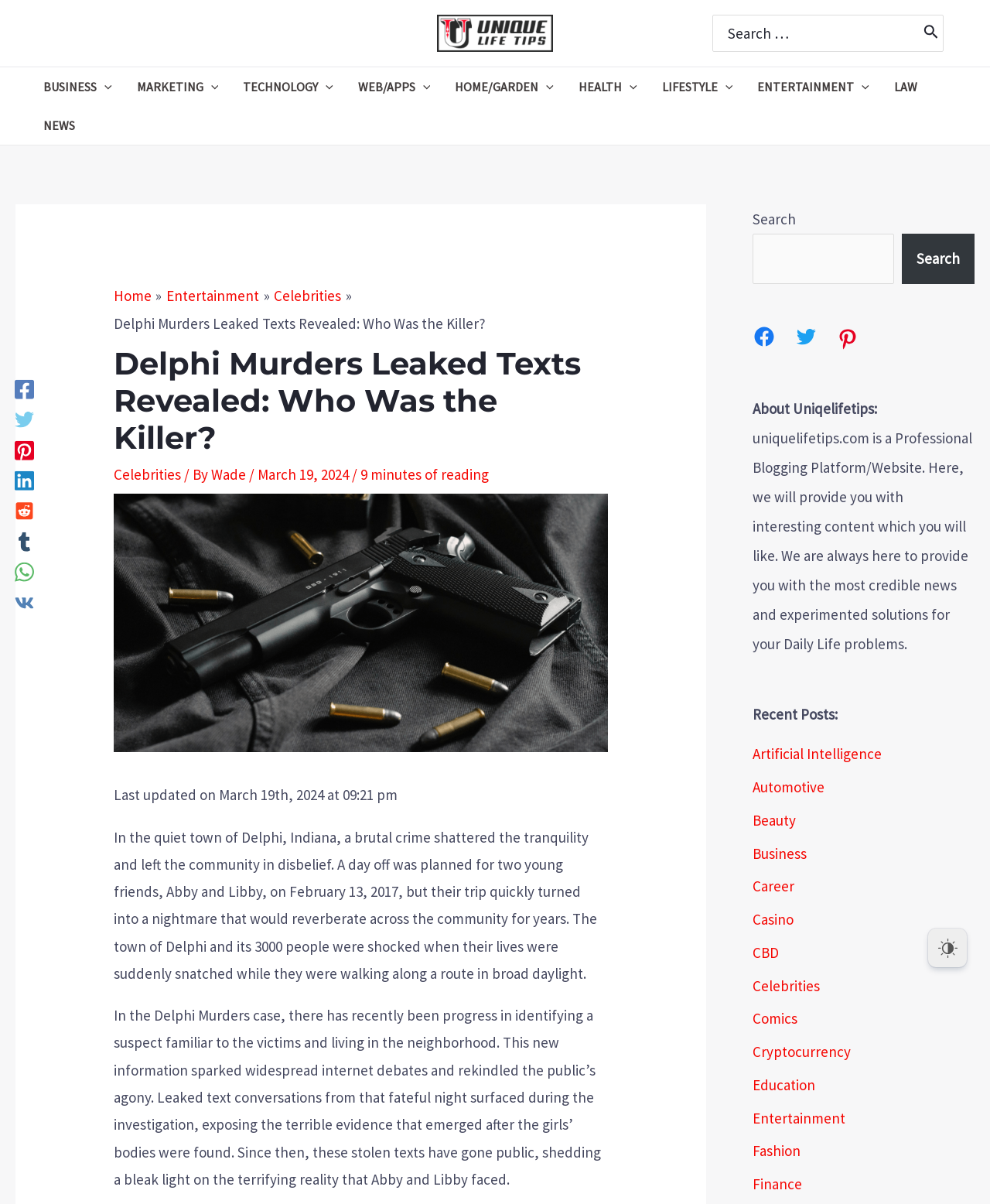What is the name of the town where the crime occurred?
Look at the image and respond with a one-word or short phrase answer.

Delphi